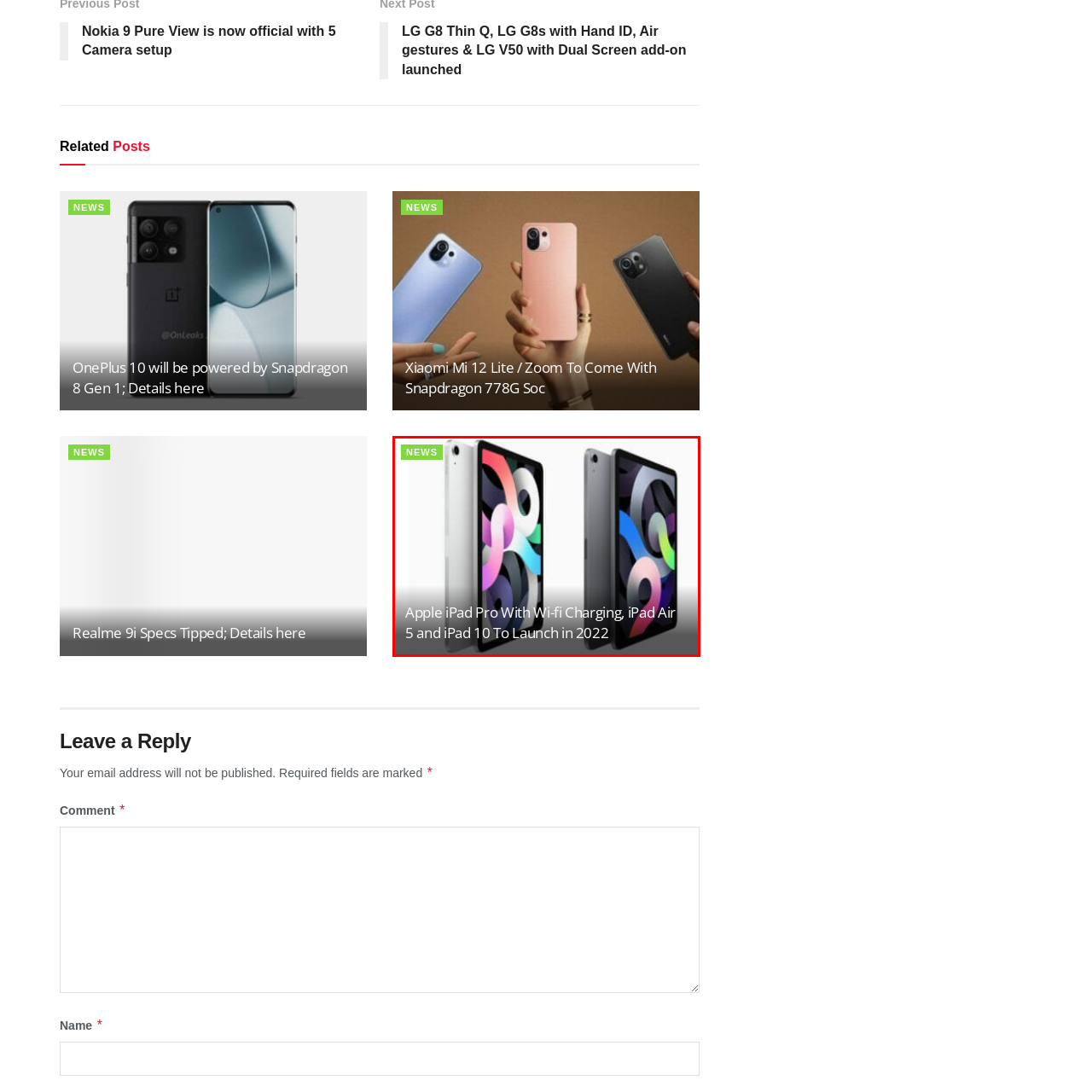Describe the features and objects visible in the red-framed section of the image in detail.

The image showcases the latest offerings from Apple, featuring the iPad Pro alongside the iPad Air 5 and iPad 10. These devices highlight a modern design with sleek bezels and vibrant displays, emphasizing Apple's focus on innovation and advanced technology. Positioned prominently, the iPad Pro is set to launch with Wi-Fi charging capabilities, promising enhanced convenience for users. The accompanying text indicates that these products are part of a news announcement regarding their release in 2022, offering tech enthusiasts insights into what to expect from Apple's upcoming lineup.